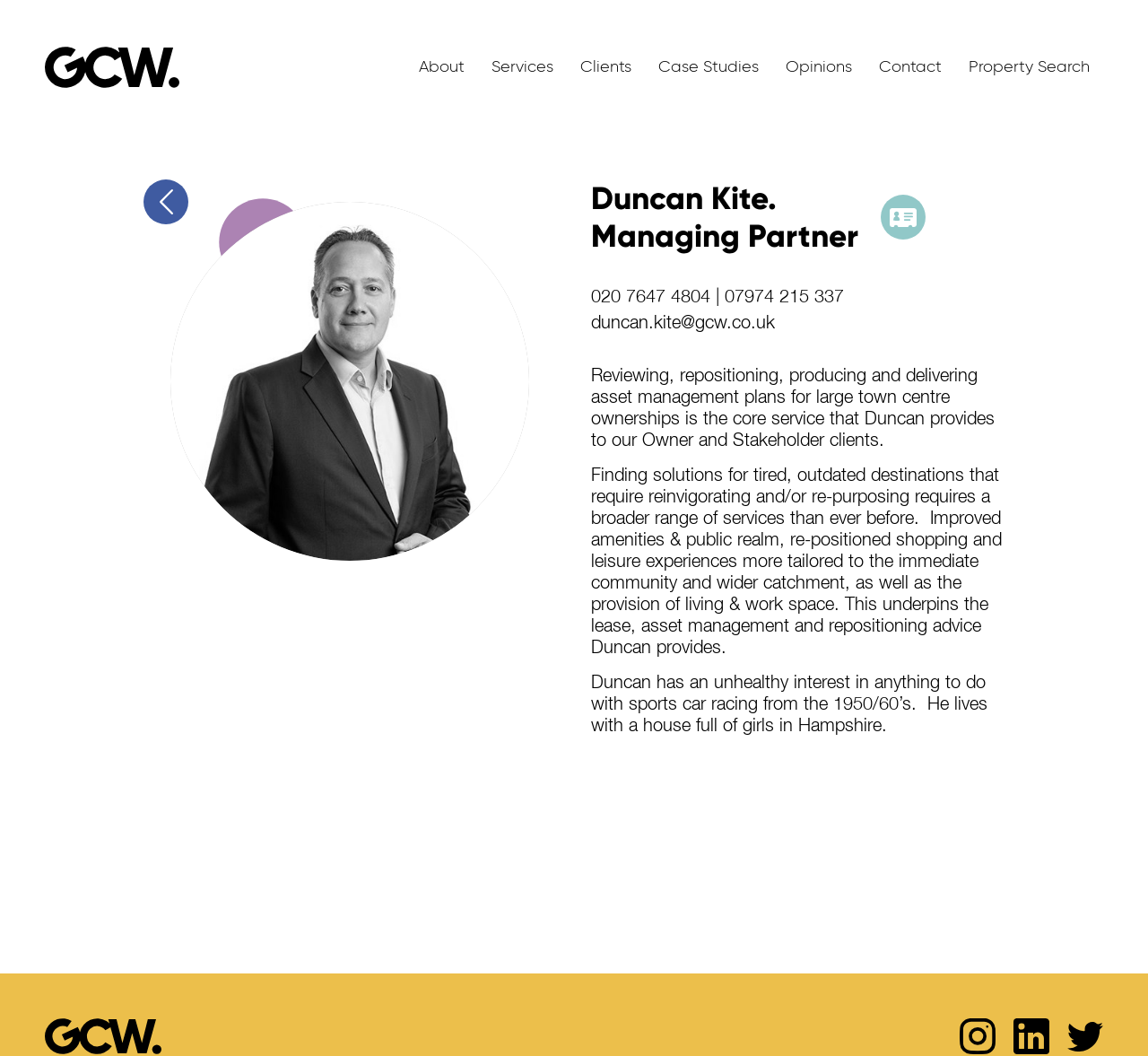Could you determine the bounding box coordinates of the clickable element to complete the instruction: "Click the About link"? Provide the coordinates as four float numbers between 0 and 1, i.e., [left, top, right, bottom].

[0.353, 0.042, 0.416, 0.086]